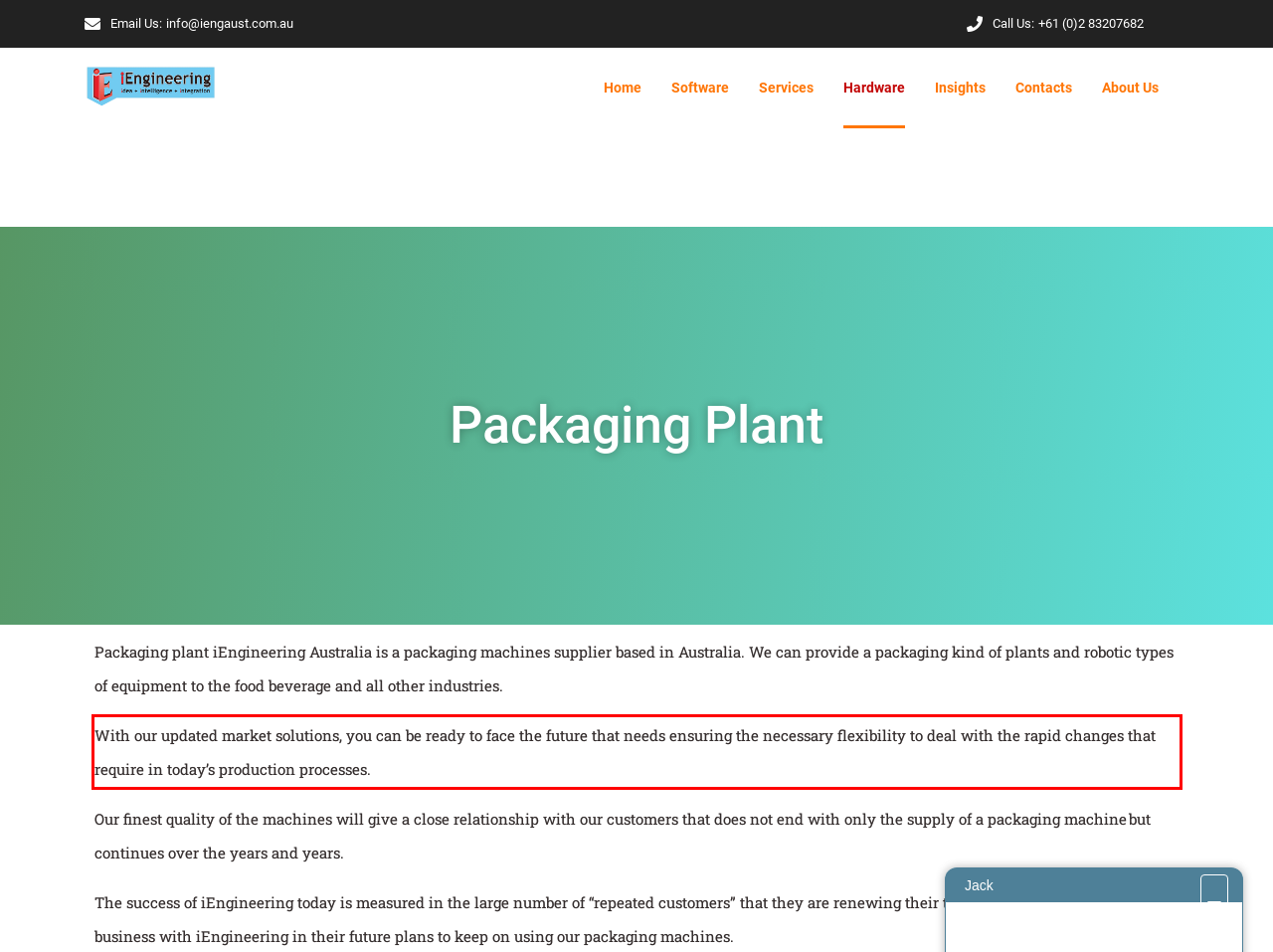Using the provided screenshot, read and generate the text content within the red-bordered area.

With our updated market solutions, you can be ready to face the future that needs ensuring the necessary flexibility to deal with the rapid changes that require in today’s production processes.